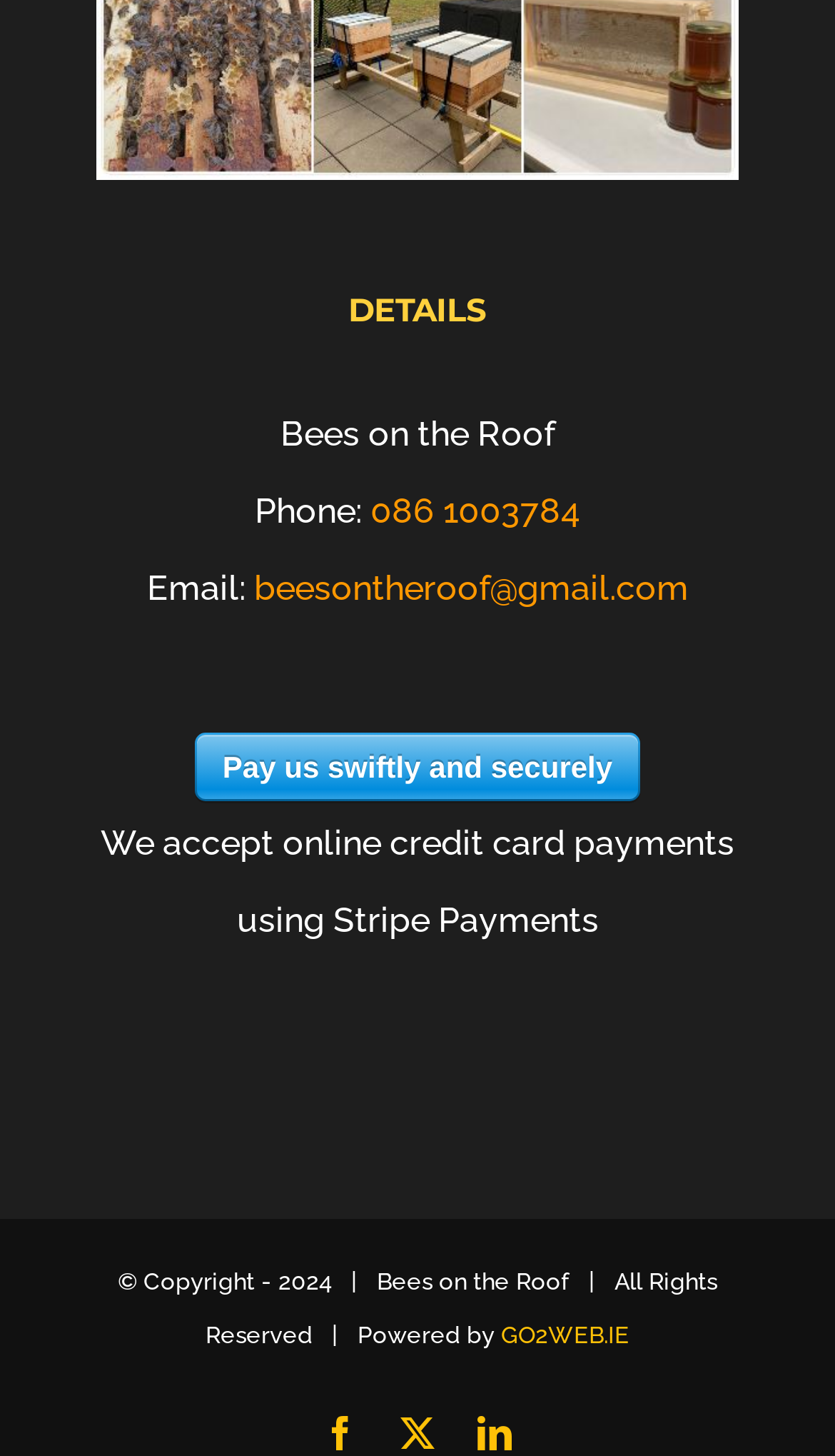What is the company name?
Using the image as a reference, answer the question in detail.

The company name can be found in the StaticText element 'Bees on the Roof' with bounding box coordinates [0.336, 0.283, 0.664, 0.311]. This element is a direct child of the Root Element, indicating its prominence on the webpage.